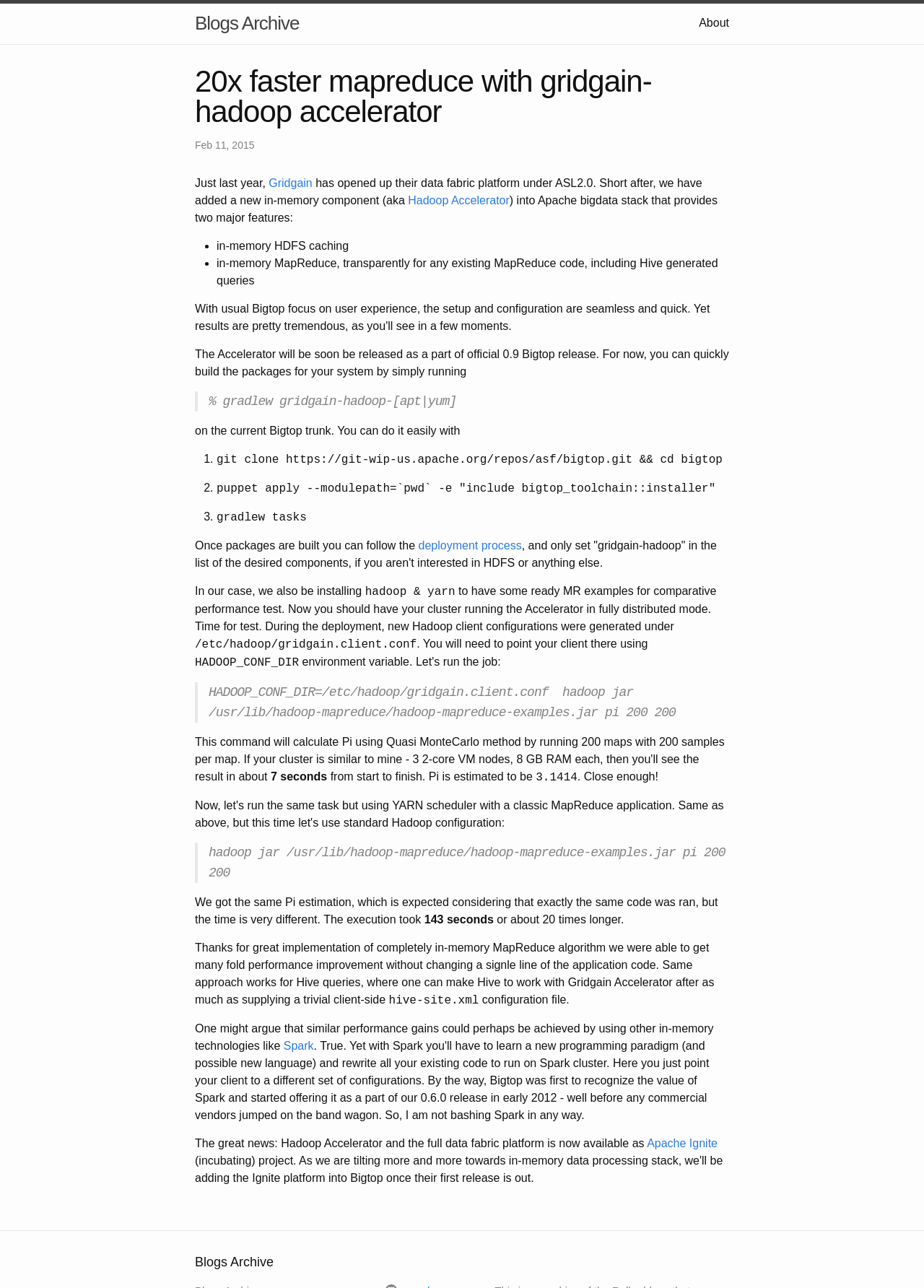What is the name of the Apache project that the Hadoop Accelerator is now a part of?
Please provide a full and detailed response to the question.

The article mentions that the Hadoop Accelerator is now available as a part of Apache Ignite, which is a bigdata stack.